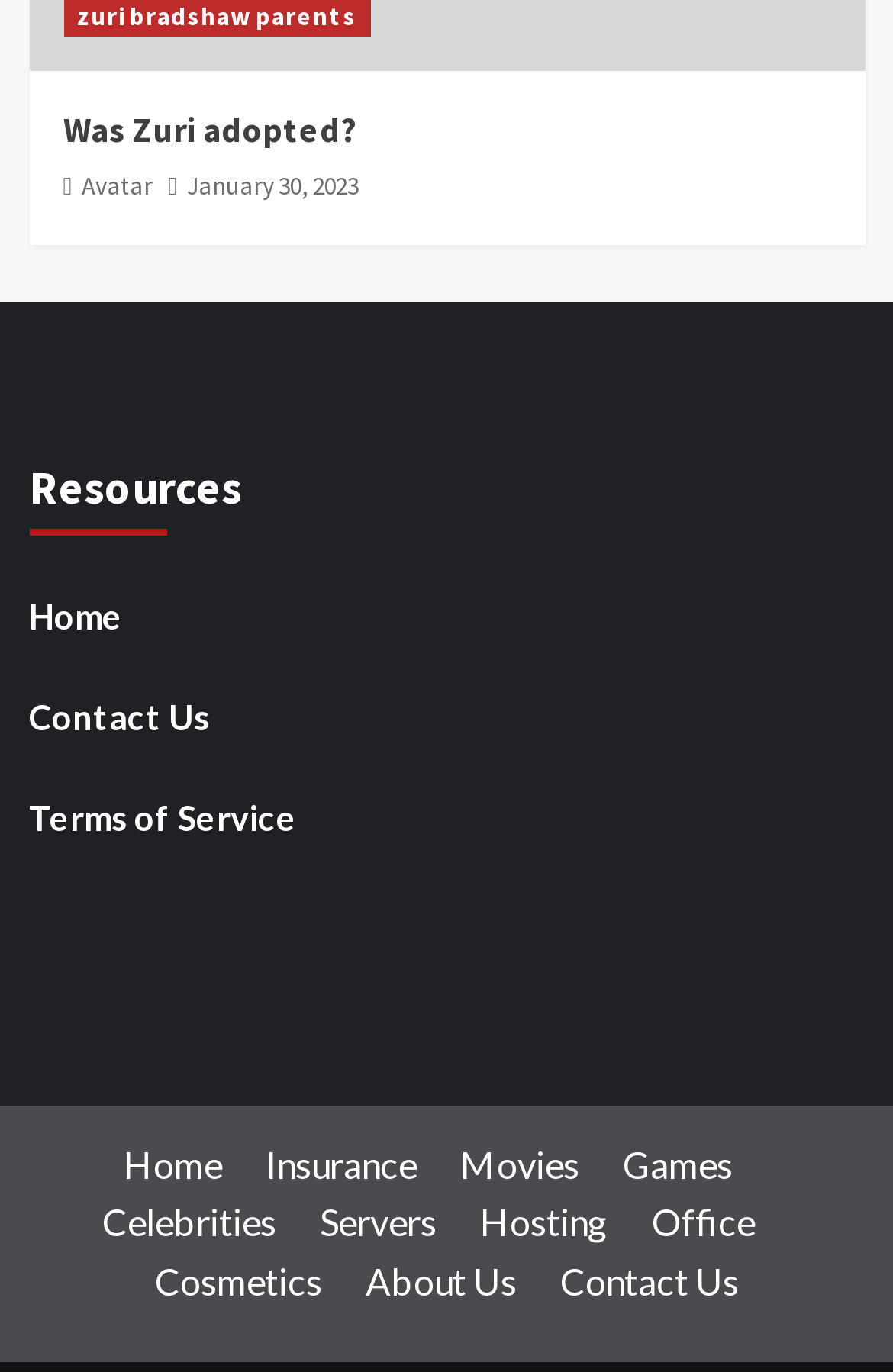Give a one-word or short phrase answer to this question: 
How many categories are present in the bottom section?

9